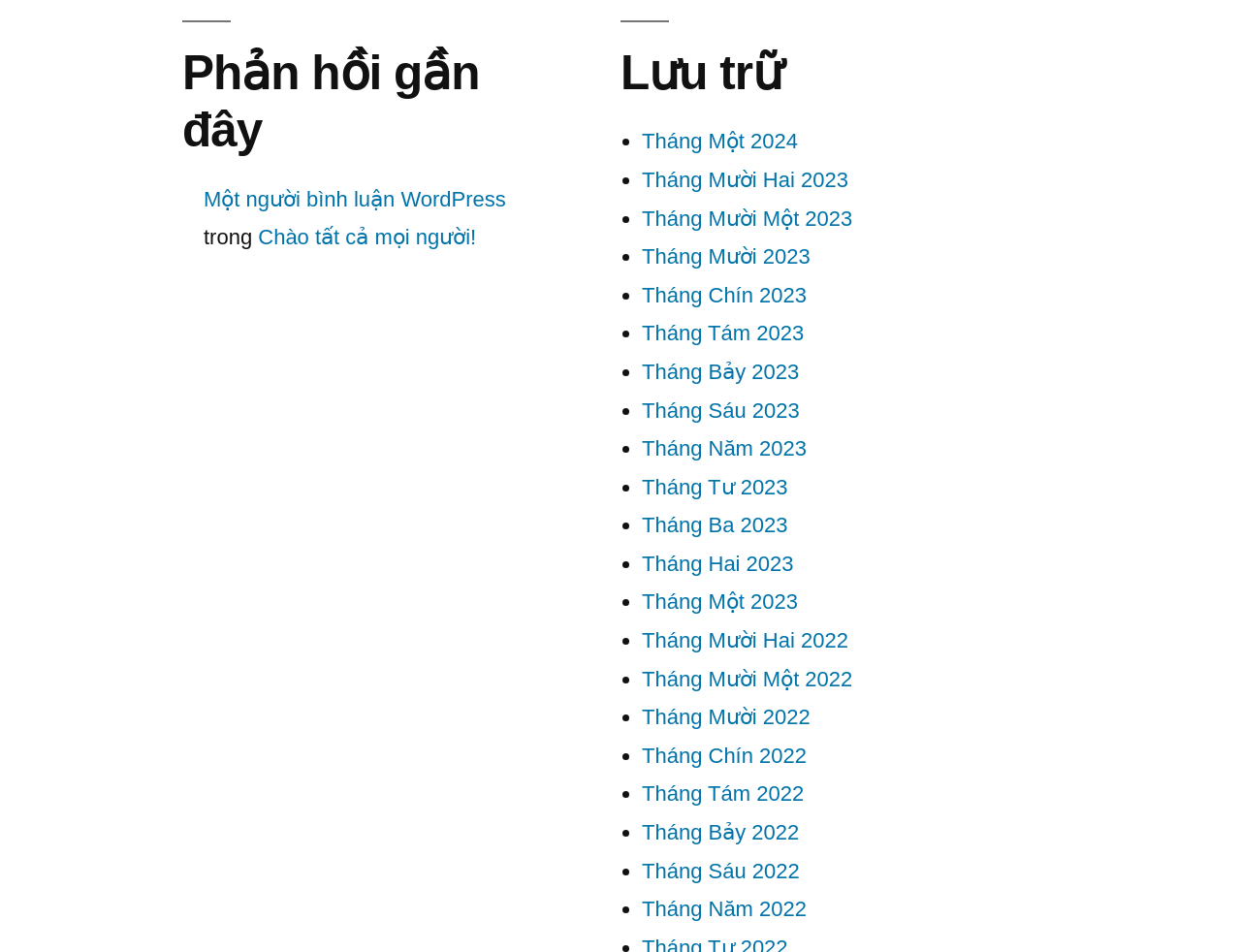What is the purpose of the webpage?
Please provide a single word or phrase as your answer based on the image.

Blog or article archive